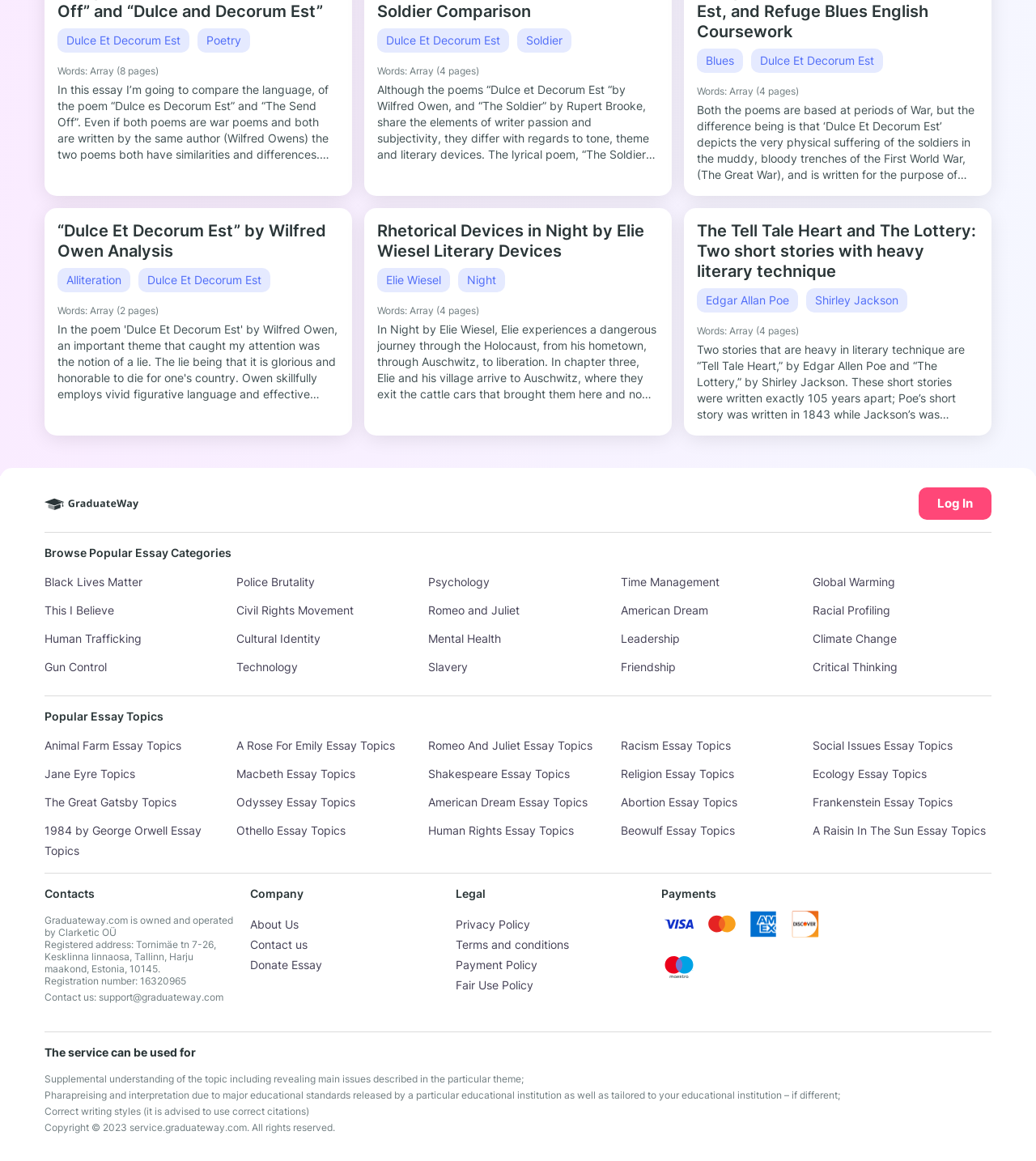Determine the bounding box coordinates for the HTML element described here: "Psychology".

[0.414, 0.495, 0.473, 0.507]